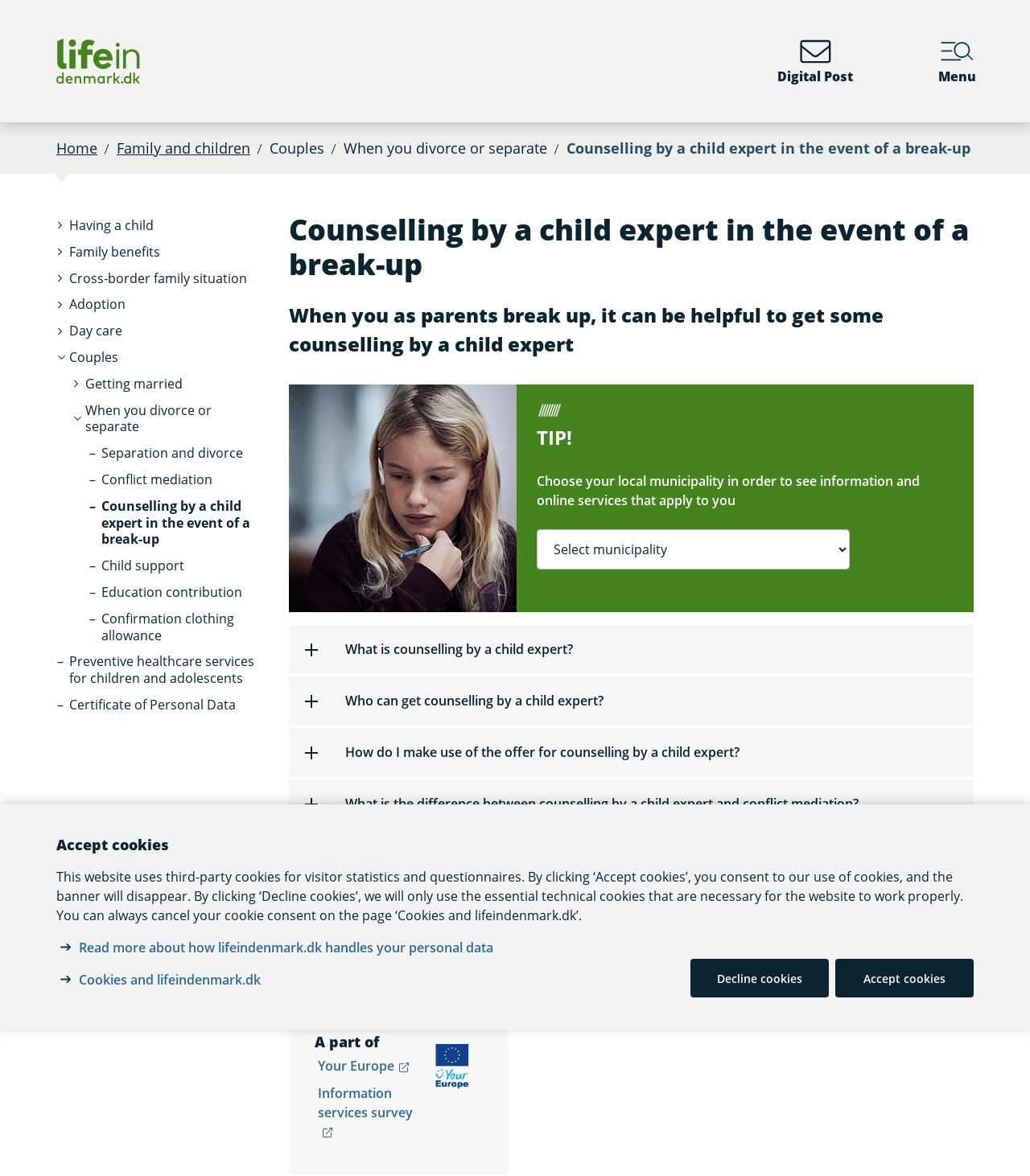Locate the bounding box coordinates of the area you need to click to fulfill this instruction: 'Go to 'Life in Denmark' homepage'. The coordinates must be in the form of four float numbers ranging from 0 to 1: [left, top, right, bottom].

[0.036, 0.0, 0.154, 0.104]